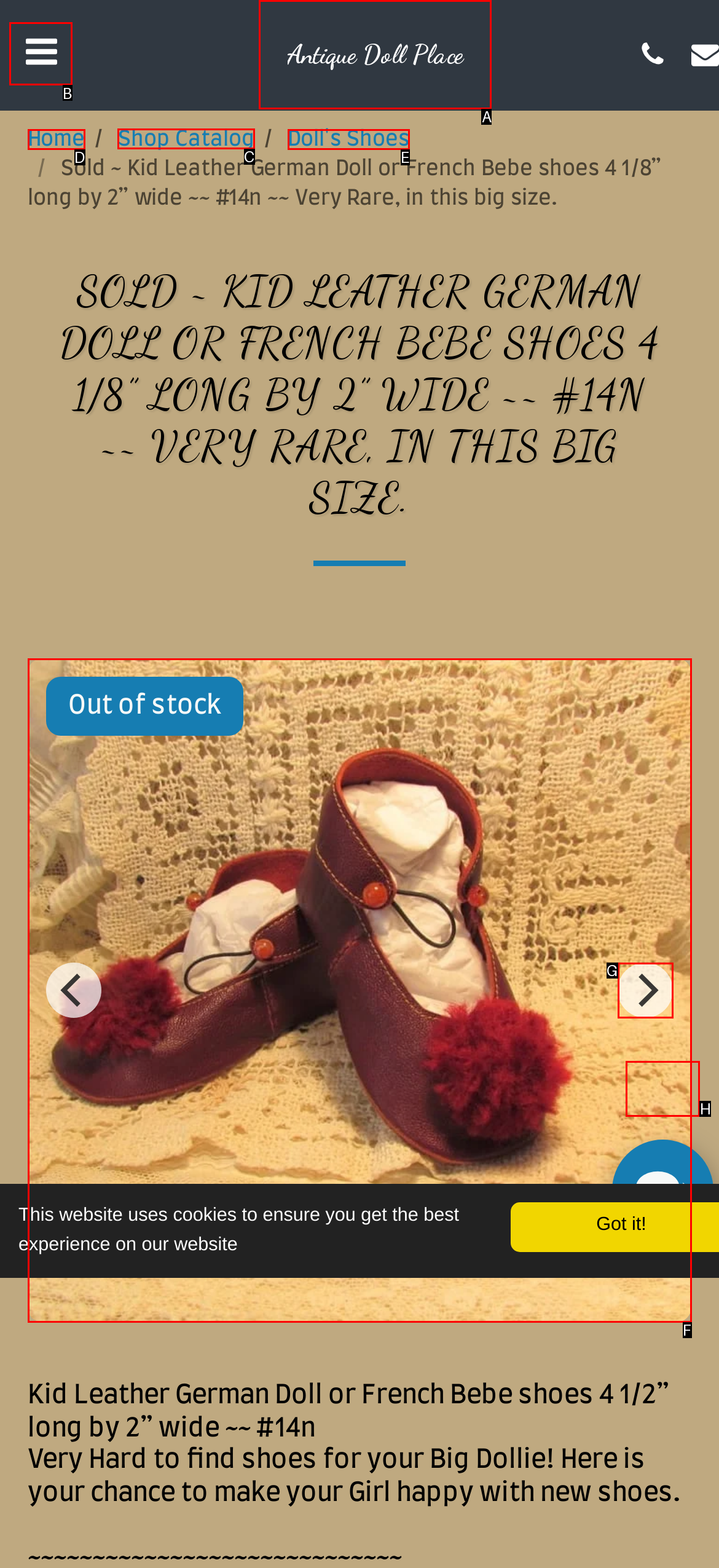Determine the letter of the element I should select to fulfill the following instruction: view shop catalog. Just provide the letter.

C